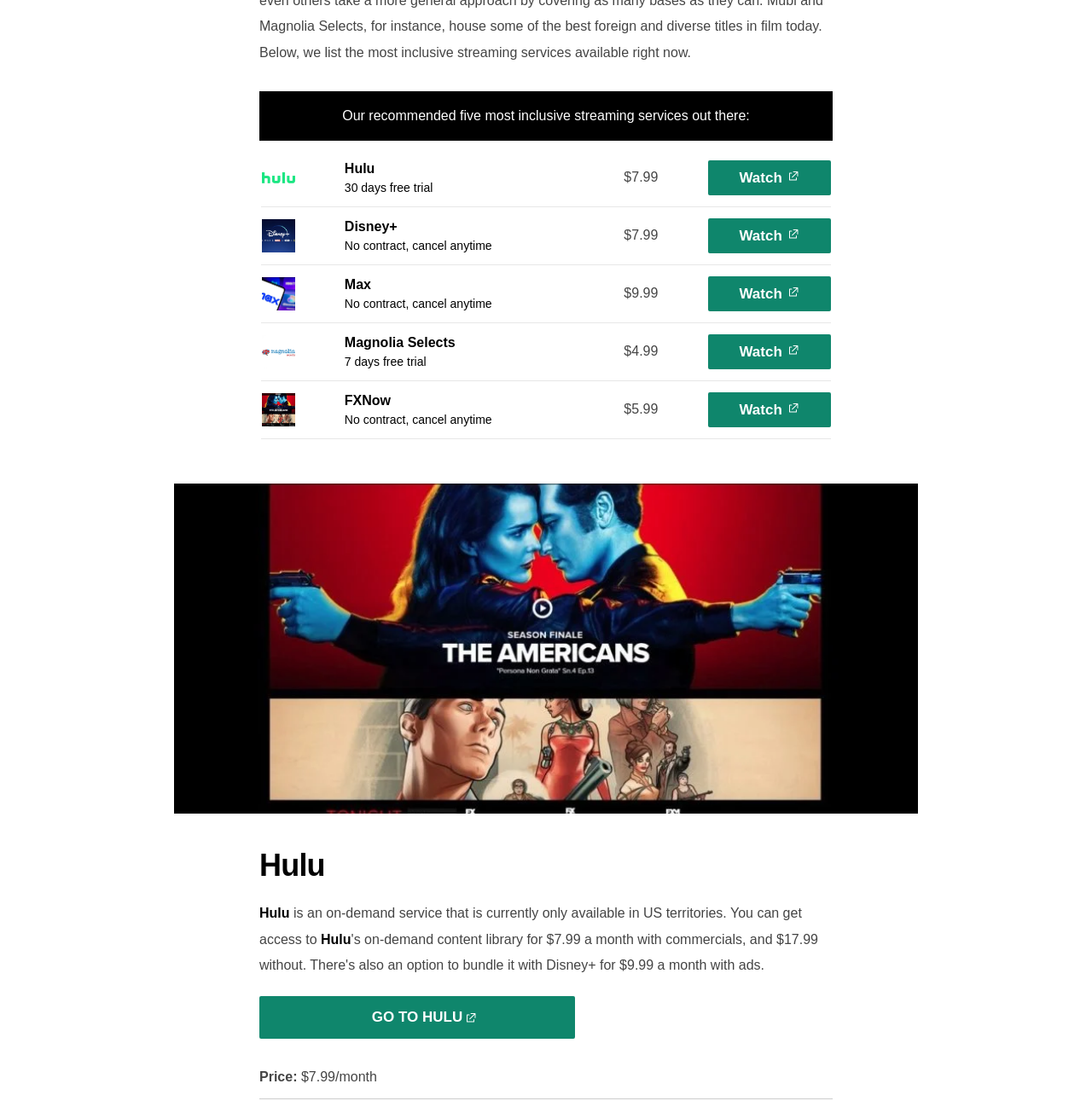Based on the element description alt="Magnolia Selects", identify the bounding box coordinates for the UI element. The coordinates should be in the format (top-left x, top-left y, bottom-right x, bottom-right y) and within the 0 to 1 range.

[0.24, 0.304, 0.301, 0.335]